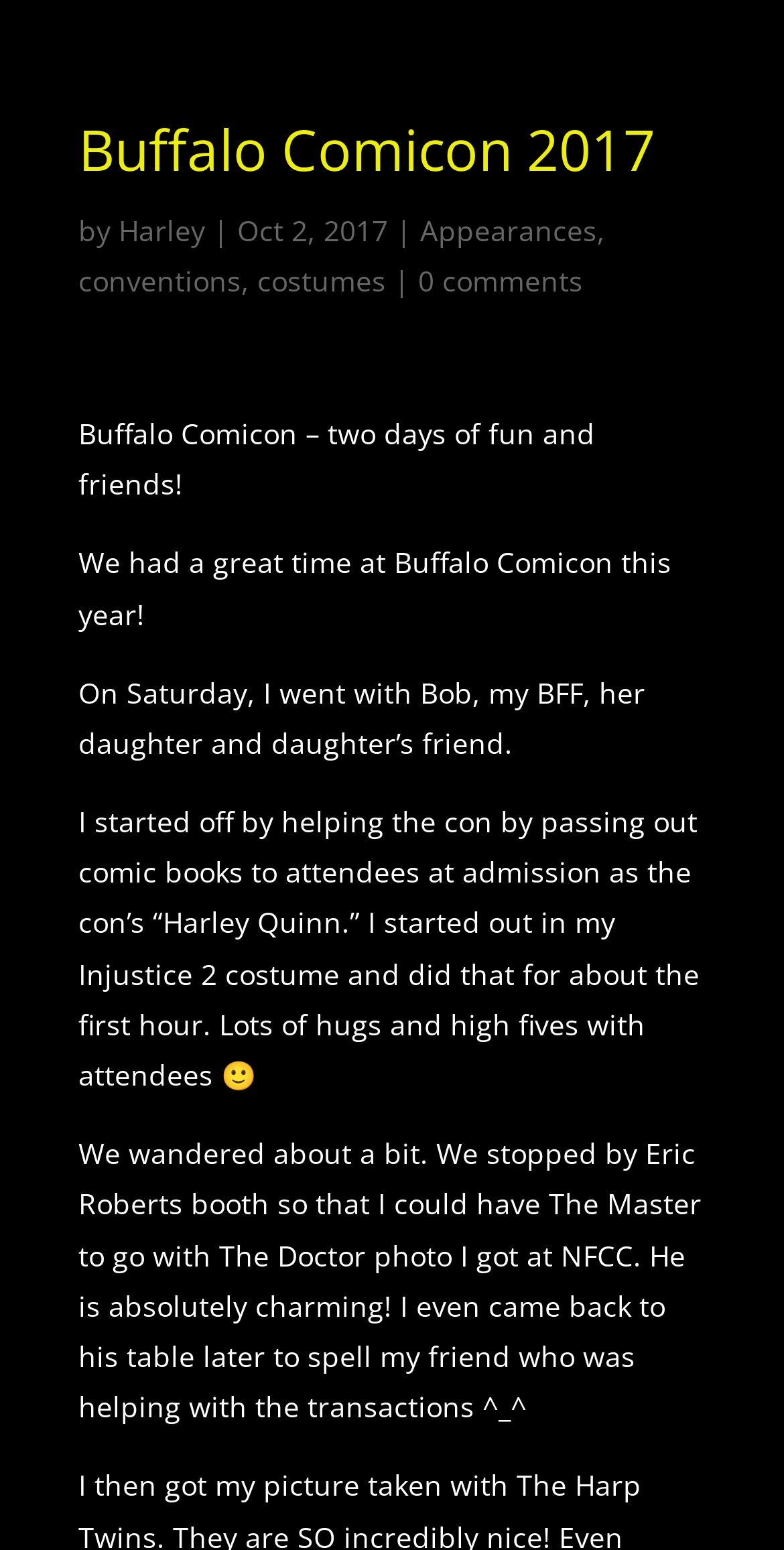Identify the bounding box coordinates for the UI element mentioned here: "0 comments". Provide the coordinates as four float values between 0 and 1, i.e., [left, top, right, bottom].

[0.533, 0.168, 0.744, 0.193]